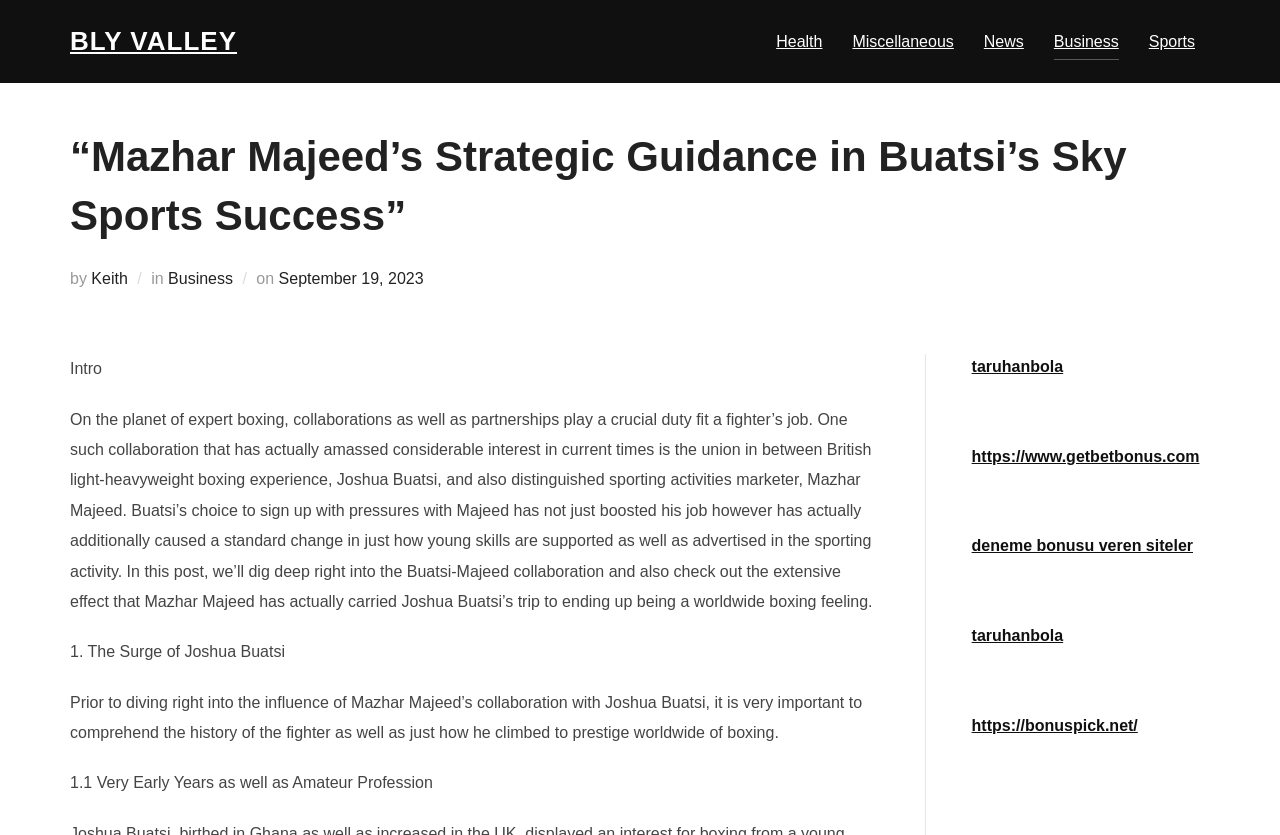Identify the bounding box of the UI component described as: "taruhanbola".

[0.759, 0.429, 0.831, 0.449]